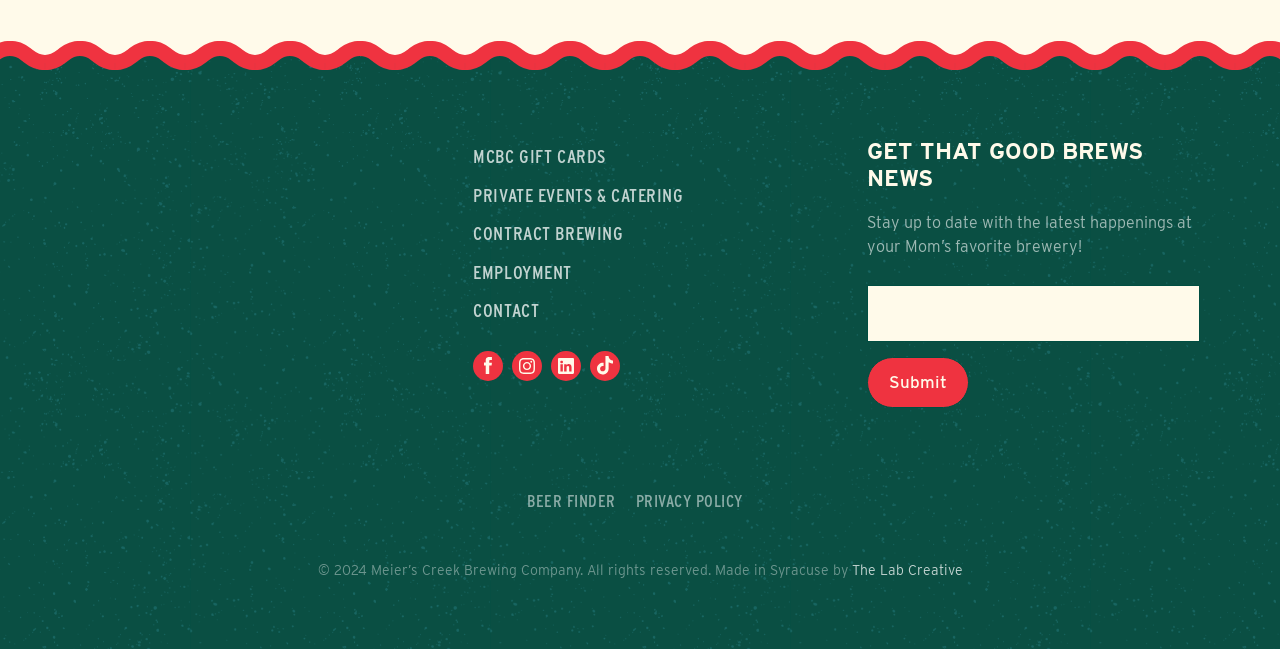Find the bounding box coordinates for the element that must be clicked to complete the instruction: "Click on BEER FINDER". The coordinates should be four float numbers between 0 and 1, indicated as [left, top, right, bottom].

[0.404, 0.725, 0.489, 0.808]